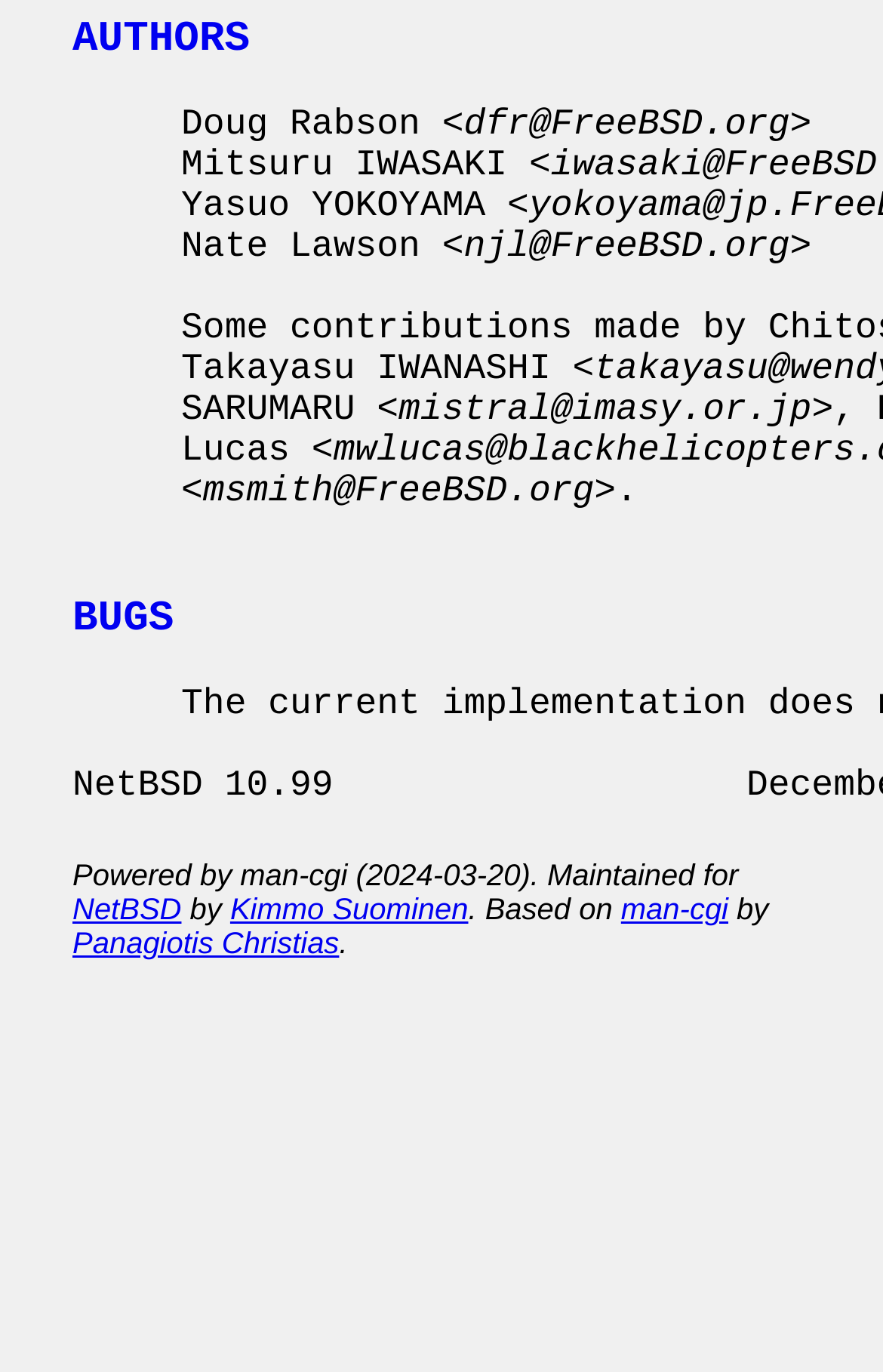Please provide a comprehensive response to the question below by analyzing the image: 
What is the name of the software that powers the webpage?

I read the text in the group element, which mentions 'Powered by man-cgi (2024-03-20)', indicating that the software that powers the webpage is man-cgi.